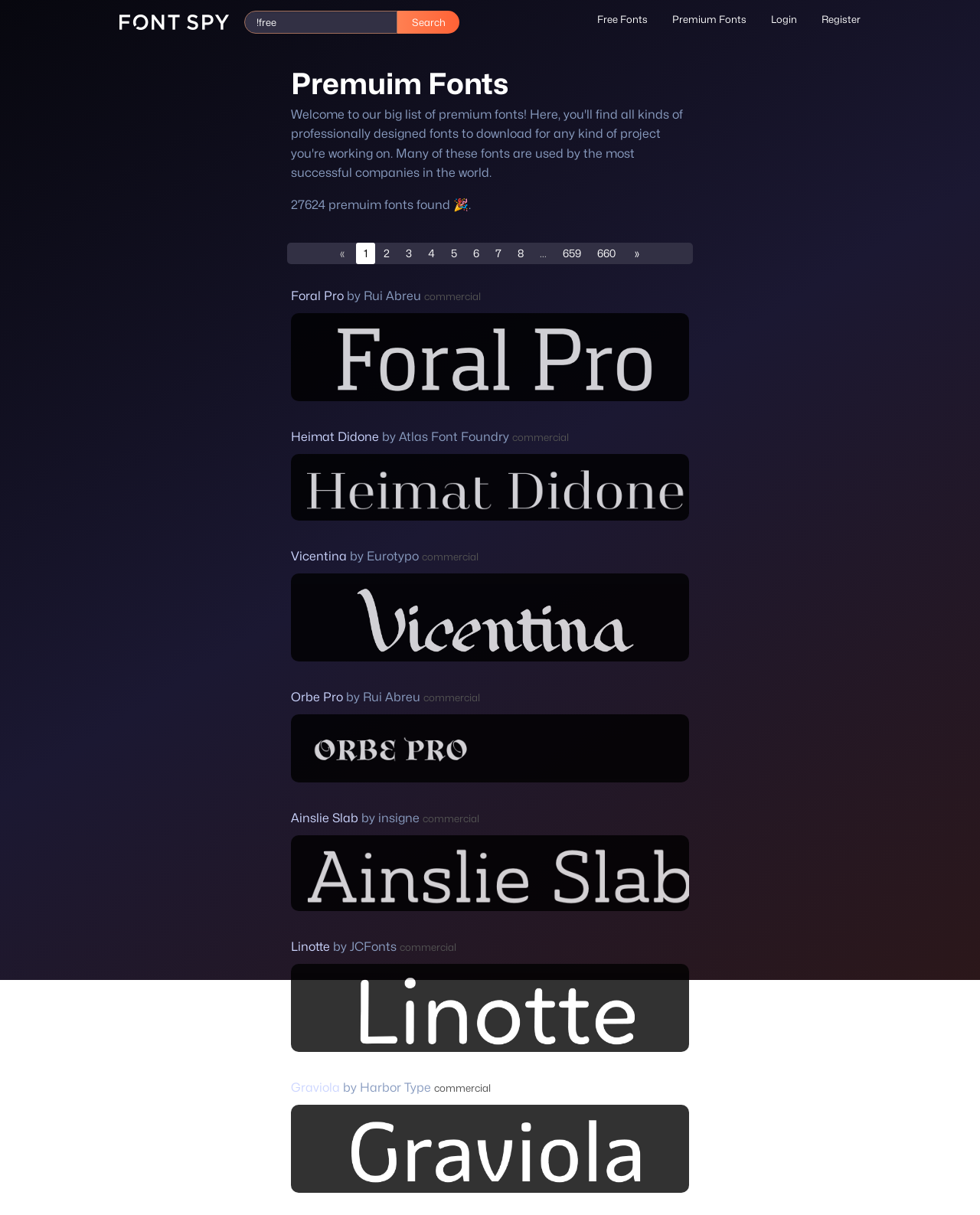Generate a thorough explanation of the webpage's elements.

This webpage is a font directory that offers a wide range of premium fonts for purchase. At the top left corner, there is a FontSpy logo, accompanied by a search box and a search button. Below the search box, there is a horizontal menu bar with four menu items: Free Fonts, Premium Fonts, Login, and Register.

The main content of the webpage is divided into sections, each featuring a different font. There are five fonts displayed on the first page, with more available through pagination links at the bottom. Each font section includes a font name, a brief description, and a "commercial" label. Below the font description, there is a thumbnail image of the font, and a link to purchase or learn more about the font.

The font sections are arranged in a grid-like structure, with two columns and multiple rows. The pagination links at the bottom allow users to navigate to subsequent pages, which likely feature more fonts. The overall layout is clean and easy to navigate, making it simple for users to browse and find the perfect font for their project.